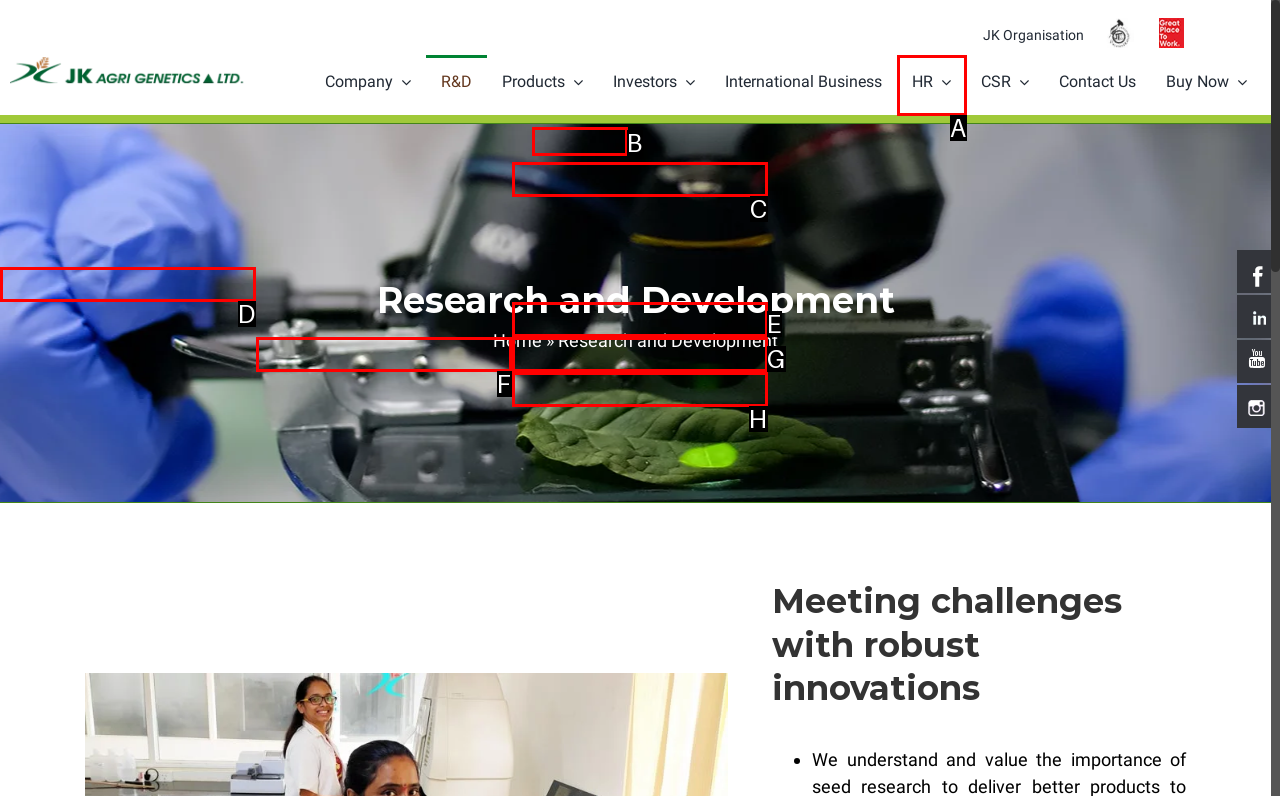Determine the HTML element that best matches this description: Blog from the given choices. Respond with the corresponding letter.

None